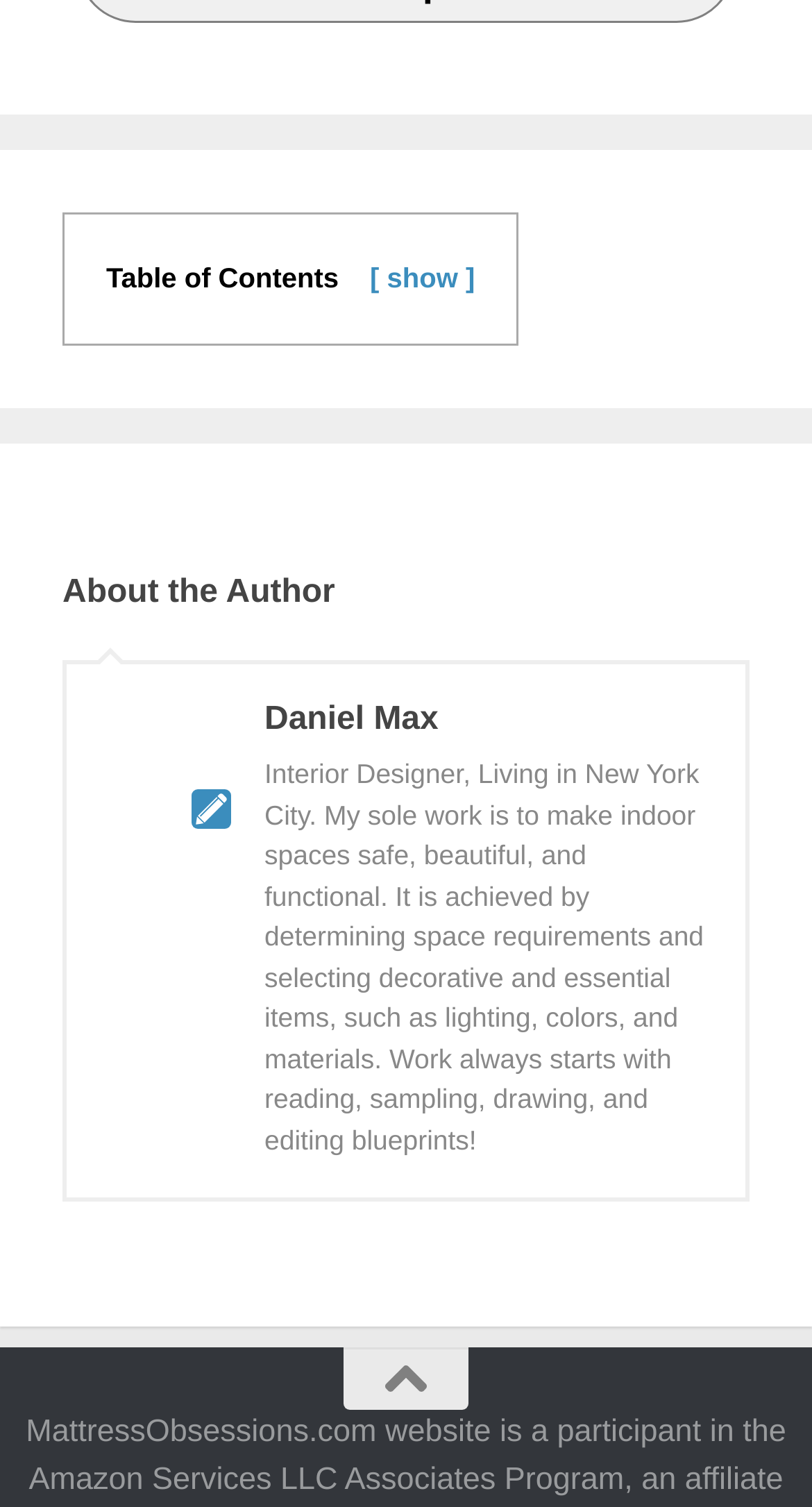What is the author's profession?
Provide an in-depth and detailed explanation in response to the question.

I read the text under the 'About the Author' heading and found that the author, Daniel Max, is an Interior Designer living in New York City.